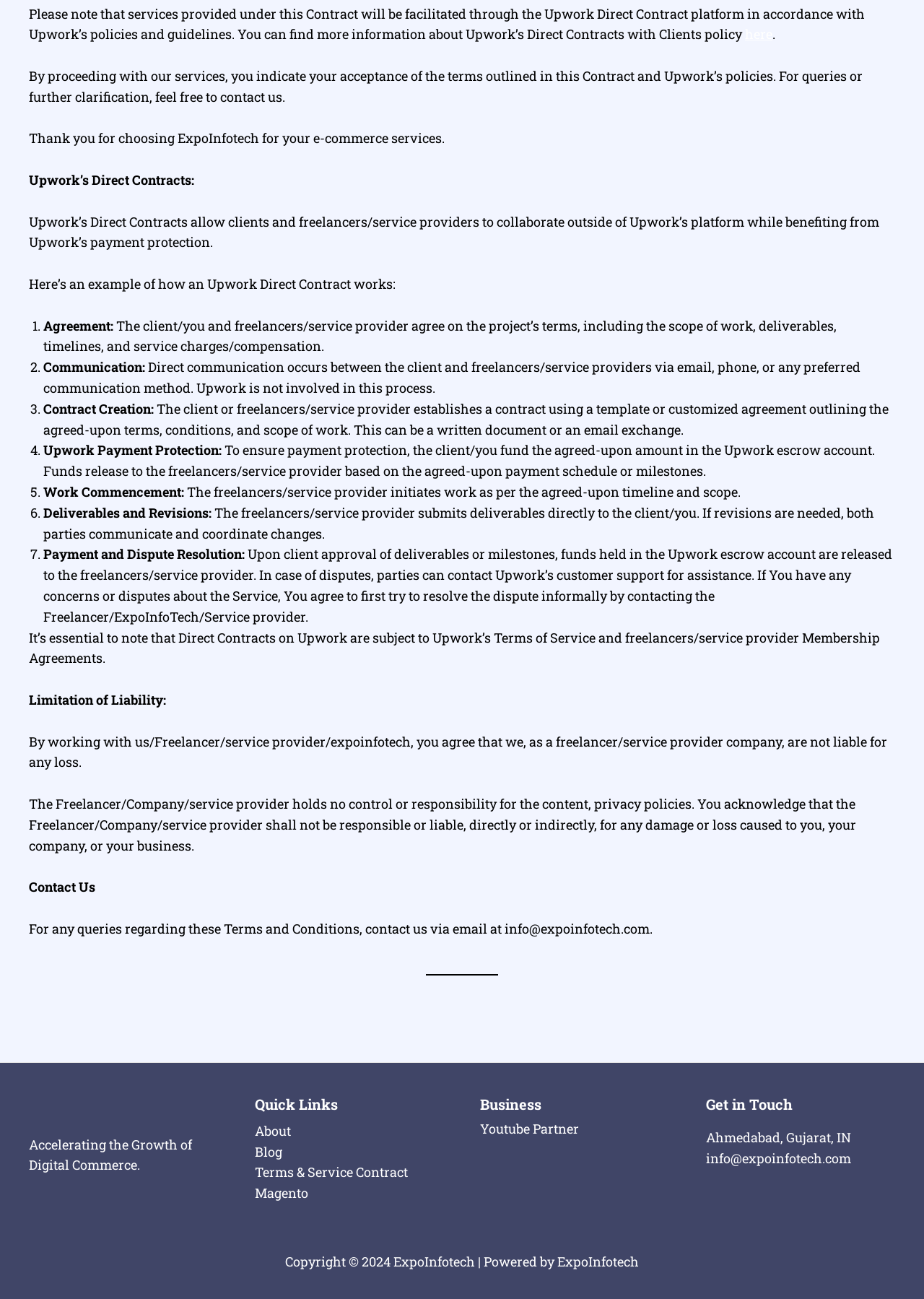Answer the following query with a single word or phrase:
What is the location of ExpoInfotech?

Ahmedabad, Gujarat, IN